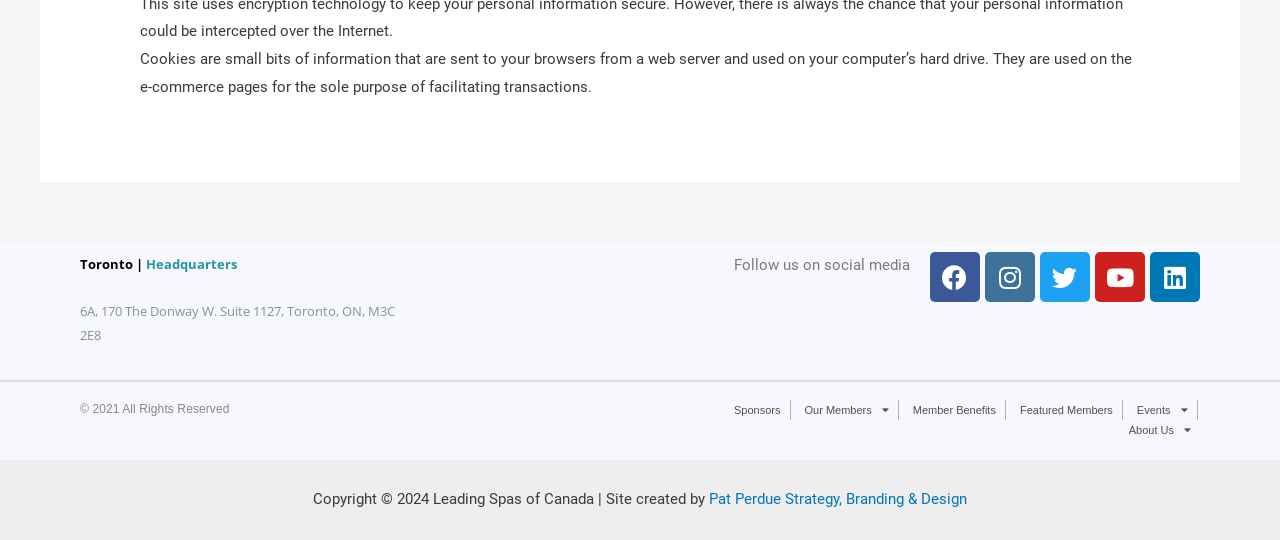What is the purpose of cookies on this website?
Provide a well-explained and detailed answer to the question.

The purpose of cookies on this website is facilitating transactions, as mentioned in the static text element at the top of the page, which explains that cookies are used on the e-commerce pages for this sole purpose.